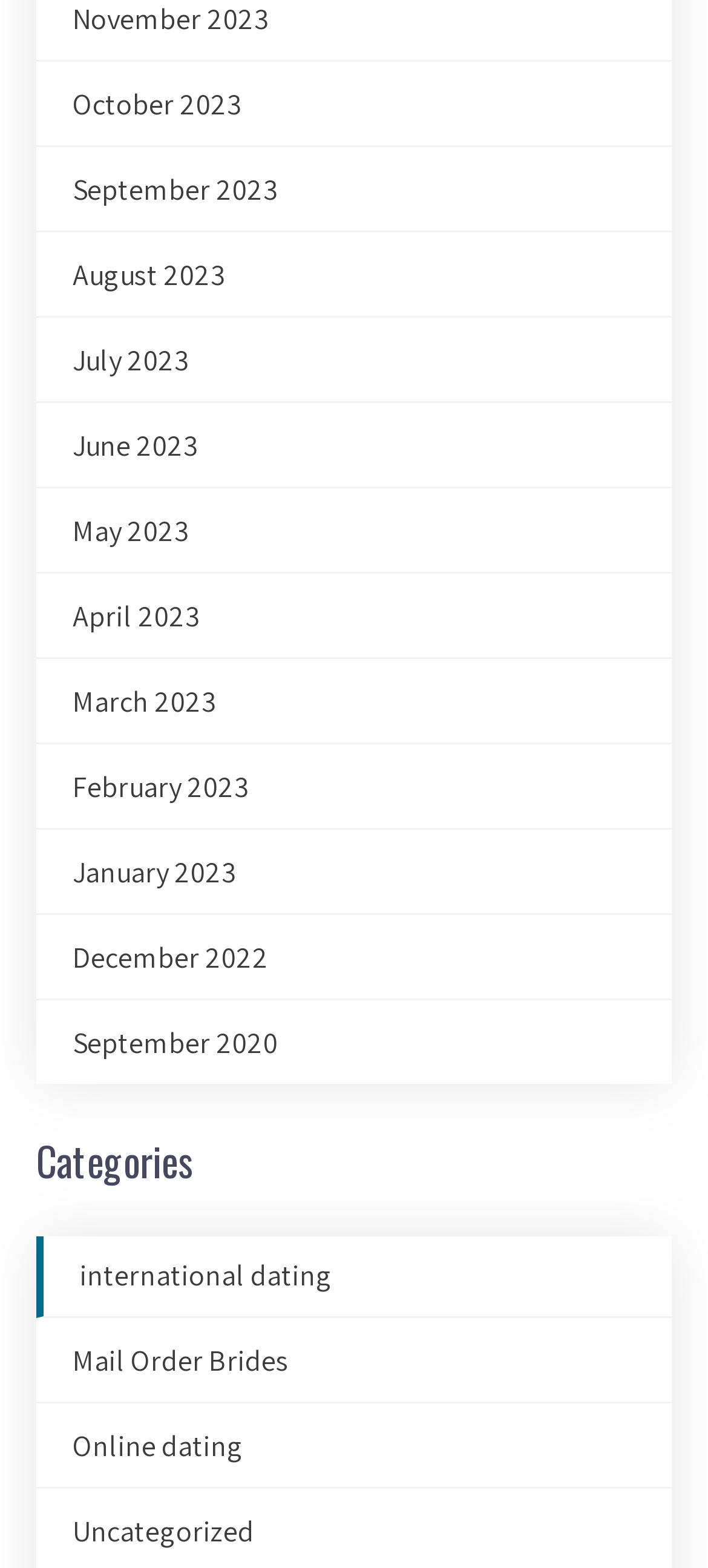Given the element description Uncategorized, specify the bounding box coordinates of the corresponding UI element in the format (top-left x, top-left y, bottom-right x, bottom-right y). All values must be between 0 and 1.

[0.103, 0.964, 0.359, 0.988]